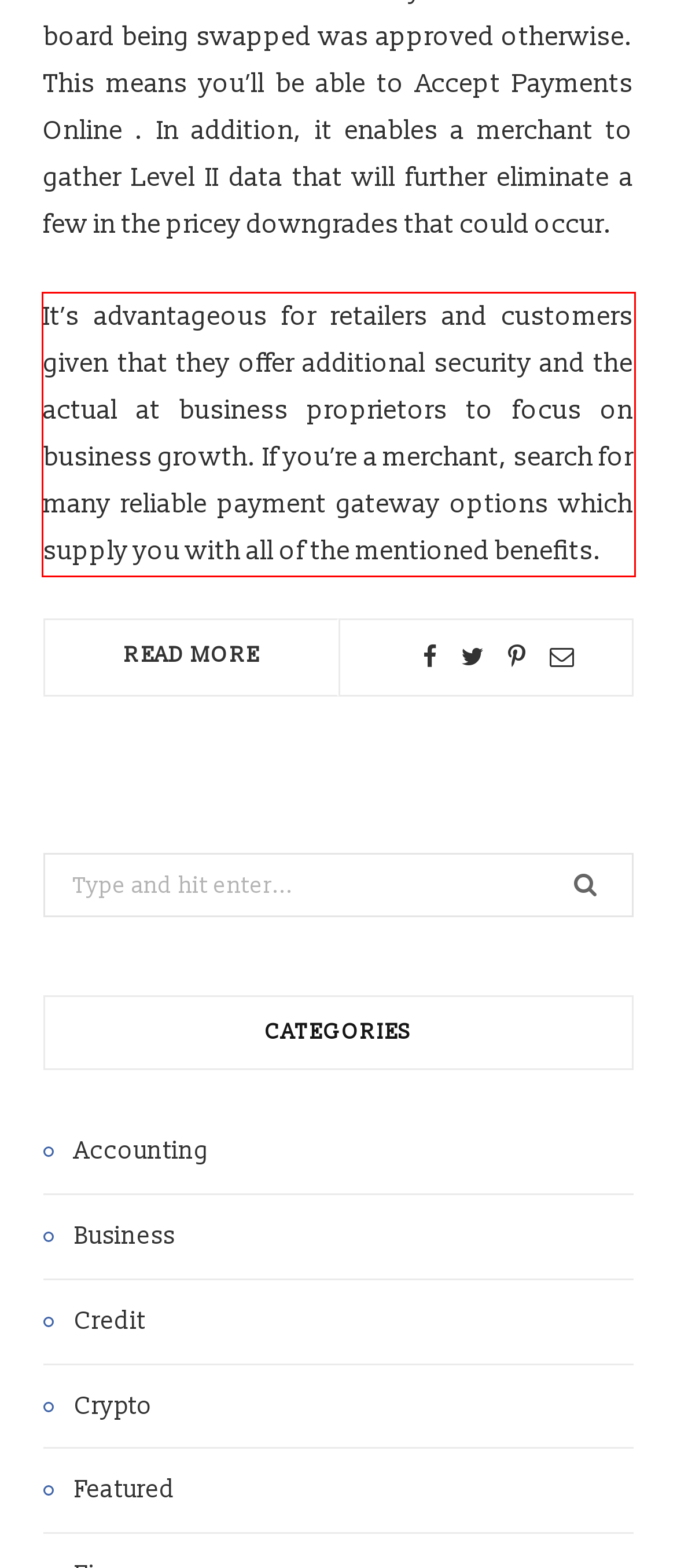Given the screenshot of a webpage, identify the red rectangle bounding box and recognize the text content inside it, generating the extracted text.

It’s advantageous for retailers and customers given that they offer additional security and the actual at business proprietors to focus on business growth. If you’re a merchant, search for many reliable payment gateway options which supply you with all of the mentioned benefits.